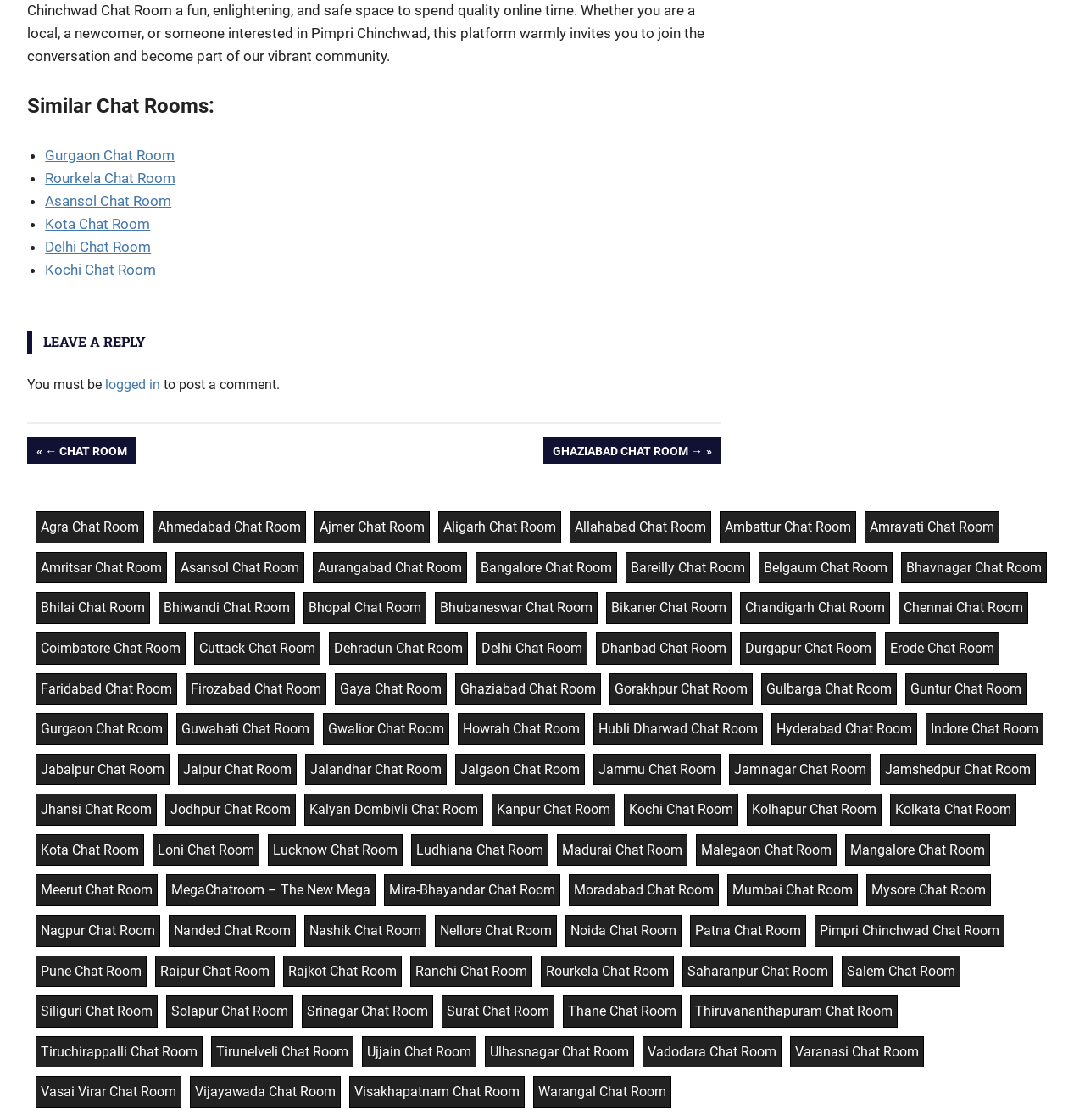Identify the bounding box coordinates of the element that should be clicked to fulfill this task: "View the article about Hqpotner". The coordinates should be provided as four float numbers between 0 and 1, i.e., [left, top, right, bottom].

None